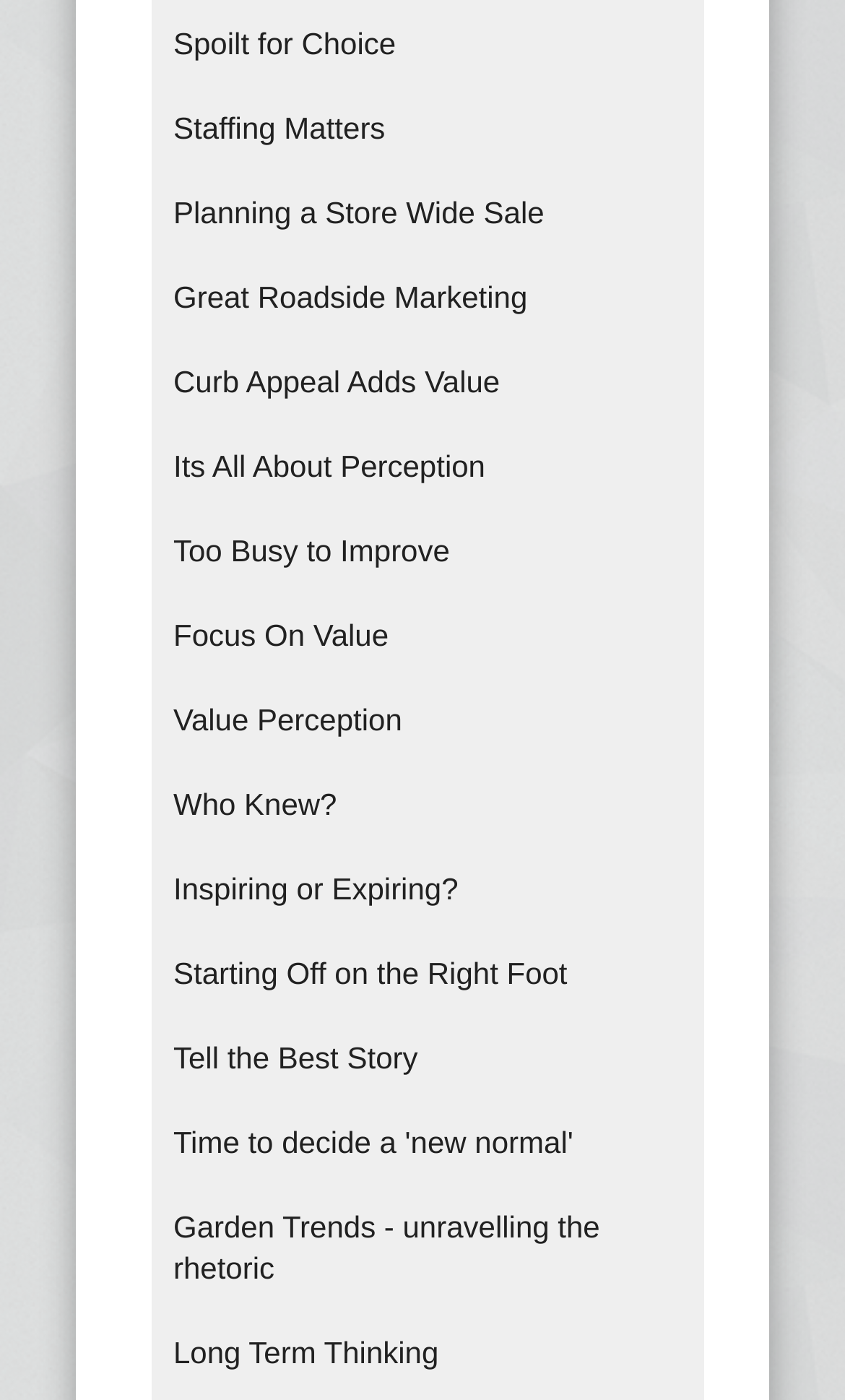Point out the bounding box coordinates of the section to click in order to follow this instruction: "Read 'Staffing Matters'".

[0.179, 0.062, 0.833, 0.123]